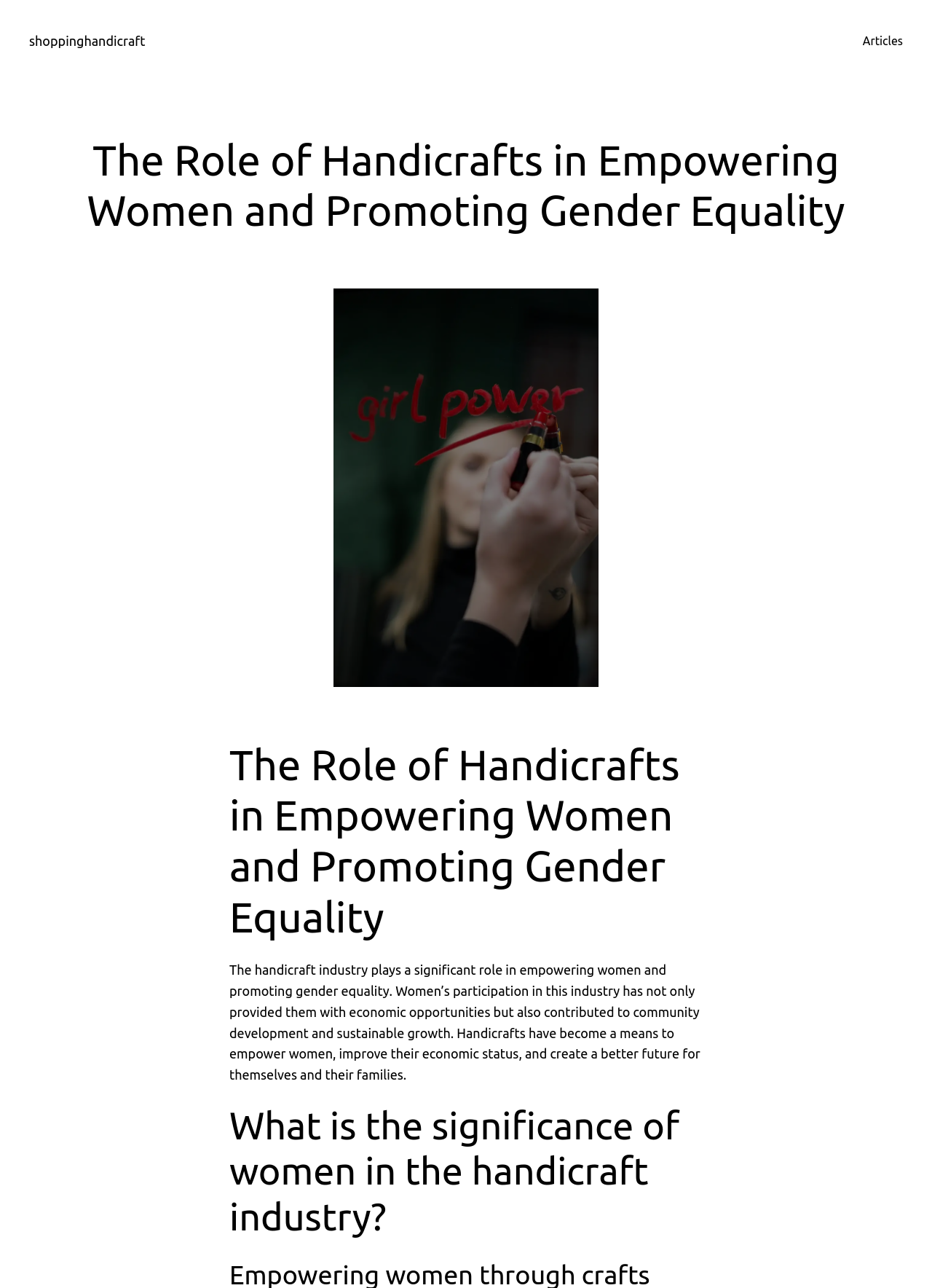What is the background of the image?
Look at the image and answer the question with a single word or phrase.

Unknown